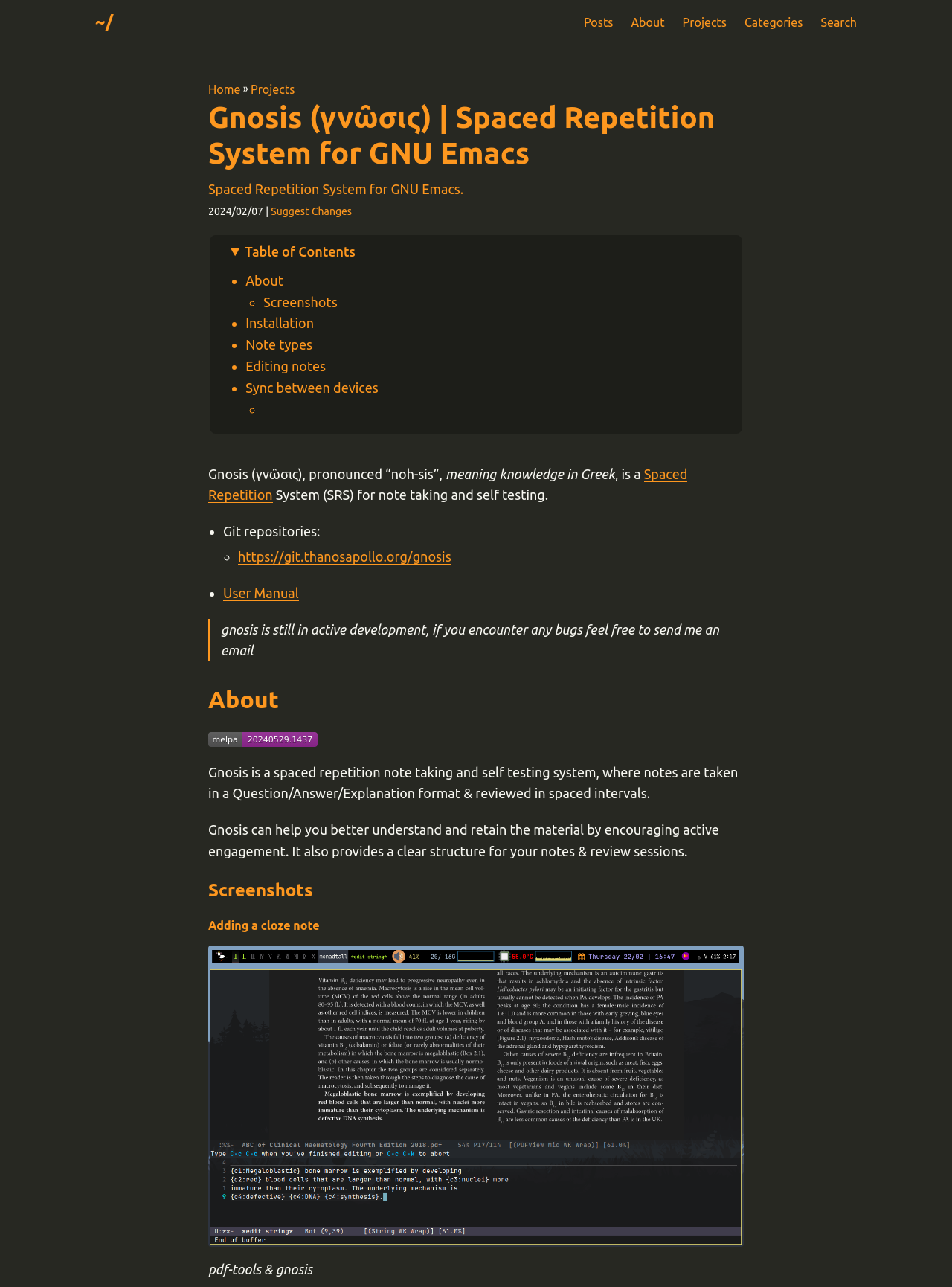Present a detailed account of what is displayed on the webpage.

This webpage is about Gnosis, a spaced repetition system for GNU Emacs. At the top, there are six links: '~/', 'Posts', 'About', 'Projects', 'Categories', and 'Search', which are aligned horizontally and take up about a third of the screen width. 

Below these links, there is a header section with a title "Gnosis (γνῶσις) | Spaced Repetition System for GNU Emacs" and a subtitle "Spaced Repetition System for GNU Emacs." The title is followed by a link to the home page, a separator, and a link to the projects page. 

On the left side of the page, there is a table of contents with a disclosure triangle that can be expanded or collapsed. The table of contents has several links, including 'About', 'Screenshots', 'Installation', 'Note types', 'Editing notes', and 'Sync between devices'. 

The main content of the page starts with a brief introduction to Gnosis, explaining that it is a spaced repetition system for note taking and self-testing. There are several paragraphs of text that describe the system's features and benefits. 

The page also has a section with a list of Git repositories, including a link to the Gnosis repository. Additionally, there is a link to the user manual. 

Further down, there is a blockquote with a message encouraging users to report any bugs they encounter. 

The page then has several sections, including 'About', 'Screenshots', and 'Adding a cloze note', each with its own heading. The 'About' section has a link to MELPA and an image of the MELPA logo. The 'Screenshots' section has an image of the Gnosis interface, and the 'Adding a cloze note' section has another image showing how to add a cloze note.